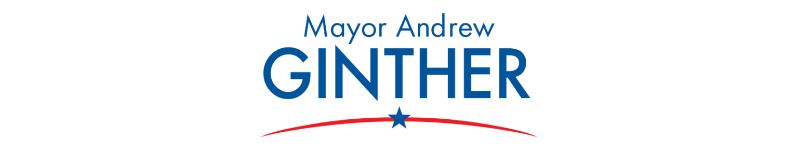What is the symbolic element featured in the stylized graphic below the name?
Please answer the question with as much detail as possible using the screenshot.

The caption describes a stylized graphic element featuring a star and red accents, adding a patriotic flair, which is located below the name 'GINTHER'.